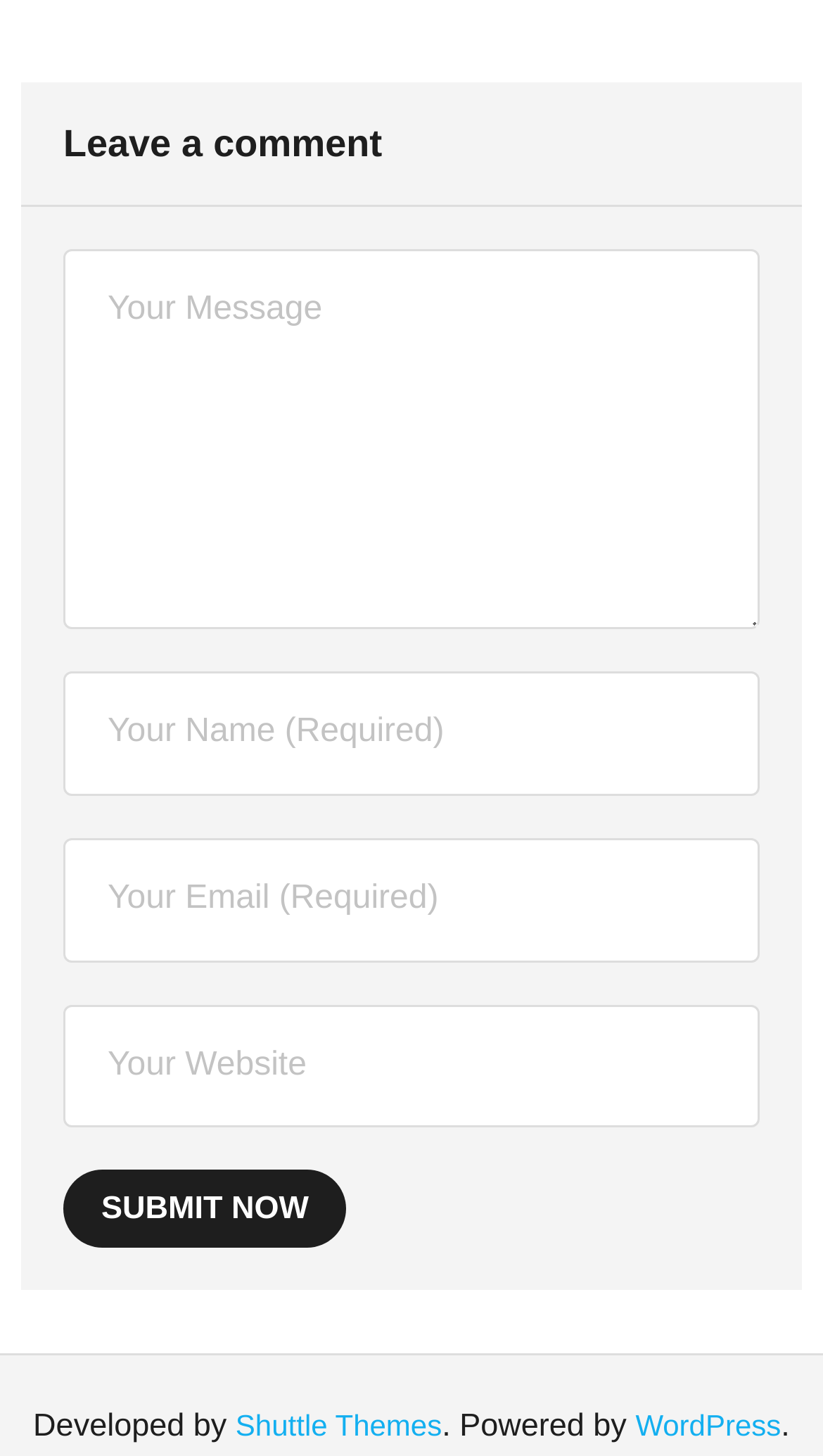Who developed the webpage?
Please answer the question as detailed as possible.

The StaticText 'Developed by' is followed by a link 'Shuttle Themes', indicating that Shuttle Themes is the developer of the webpage.